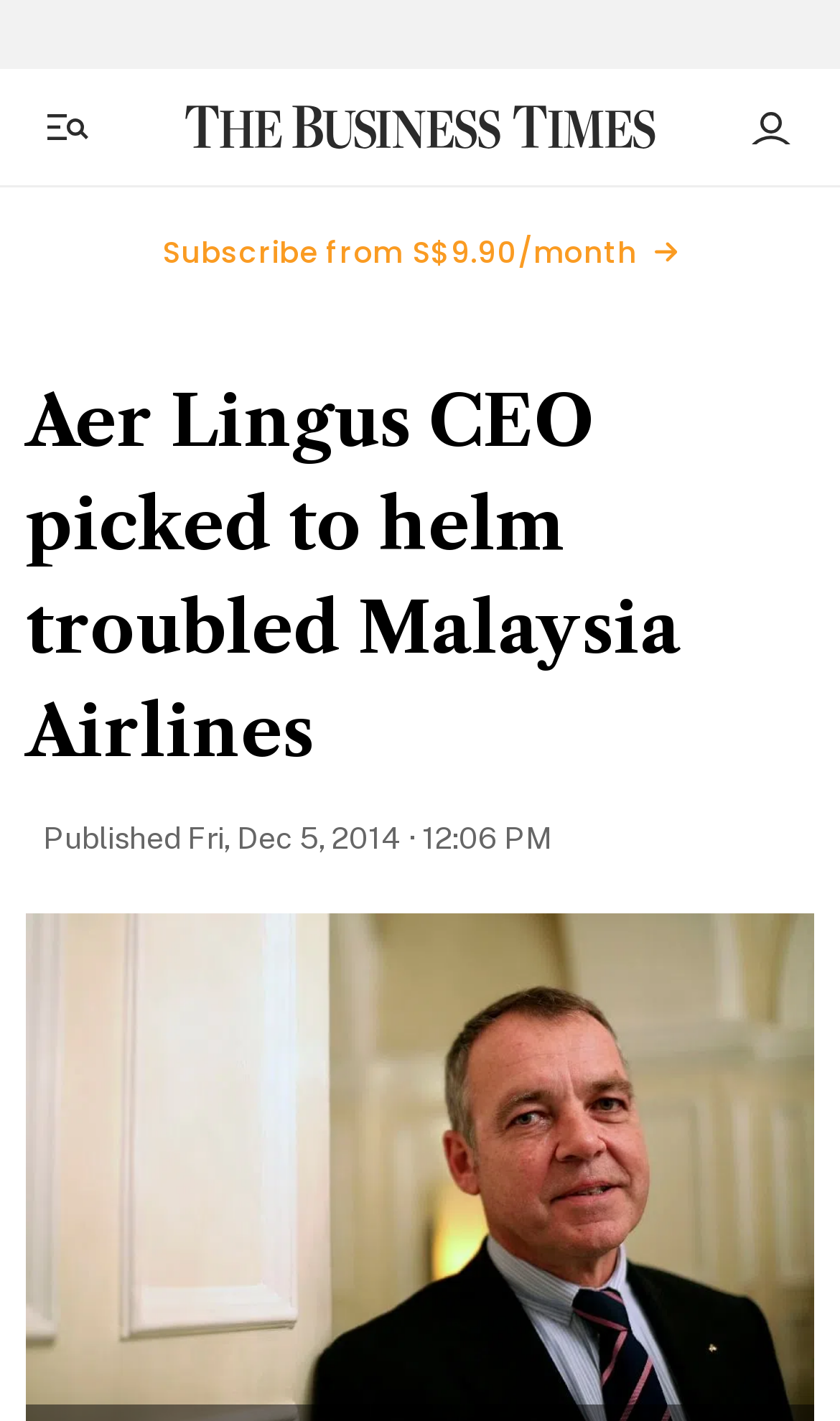Please provide the bounding box coordinate of the region that matches the element description: aria-label="Toggle side menu". Coordinates should be in the format (top-left x, top-left y, bottom-right x, bottom-right y) and all values should be between 0 and 1.

[0.021, 0.053, 0.144, 0.126]